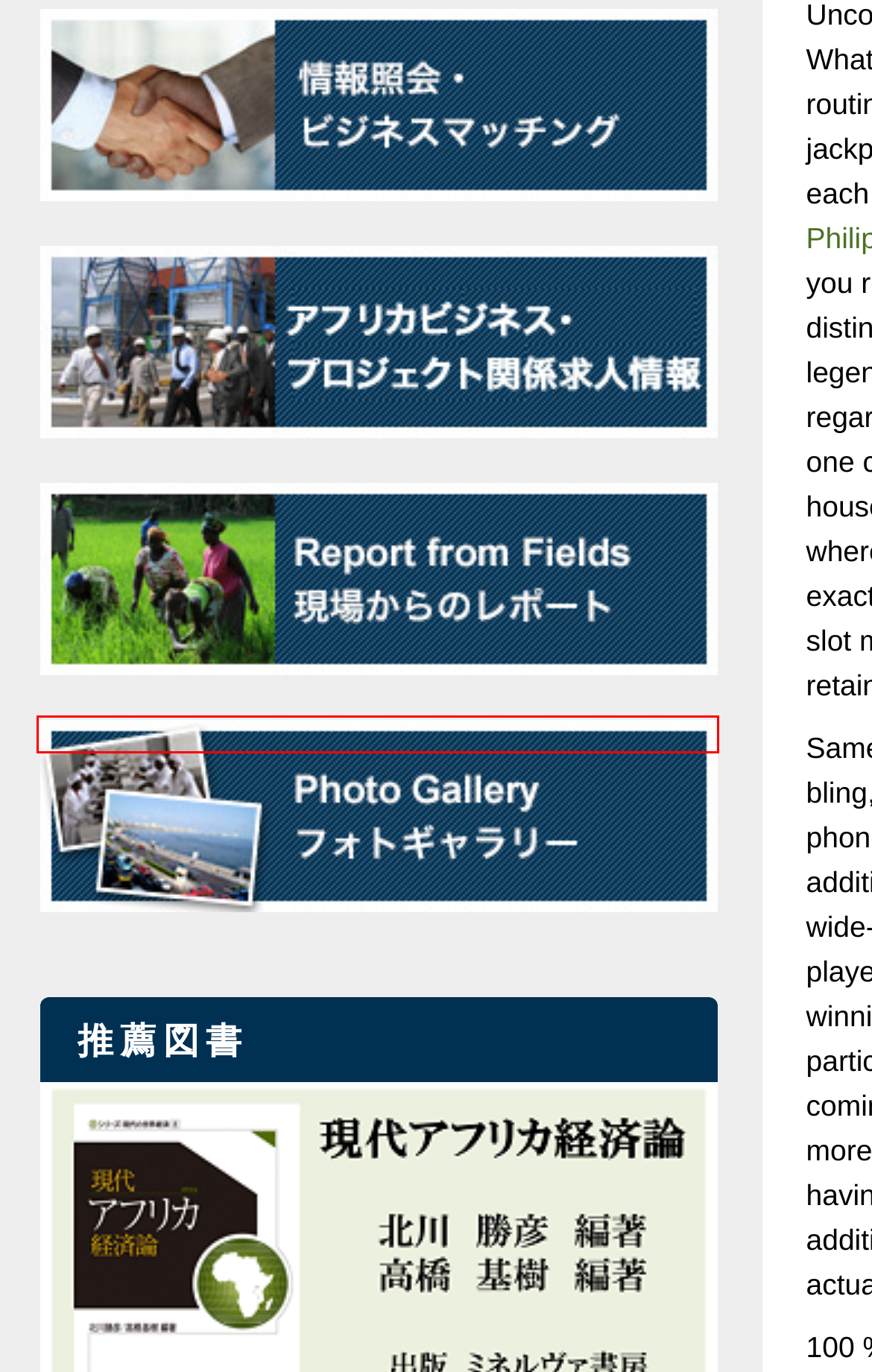Examine the screenshot of the webpage, noting the red bounding box around a UI element. Pick the webpage description that best matches the new page after the element in the red bounding box is clicked. Here are the candidates:
A. Happy Larry's Lobstermania 3 Position Opinion, Run on Igt | アフリカビジネス振興サポートネットワーク
B. ビジネスマッチング | アフリカビジネス振興サポートネットワーク
C. アフリカビジネス振興サポートネットワーク  AB-NET
D. Photo Gallery | アフリカビジネス振興サポートネットワーク
E. Mermaid My Valentine Crush Zum besten geben | アフリカビジネス振興サポートネットワーク
F. 未分類 | アフリカビジネス振興サポートネットワーク
G. Finest Internet casino Incentives and you may Offers Could possibly get 2024 | アフリカビジネス振興サポートネットワーク
H. 現地からのレポート（寄稿）等 | アフリカビジネス振興サポートネットワーク

D